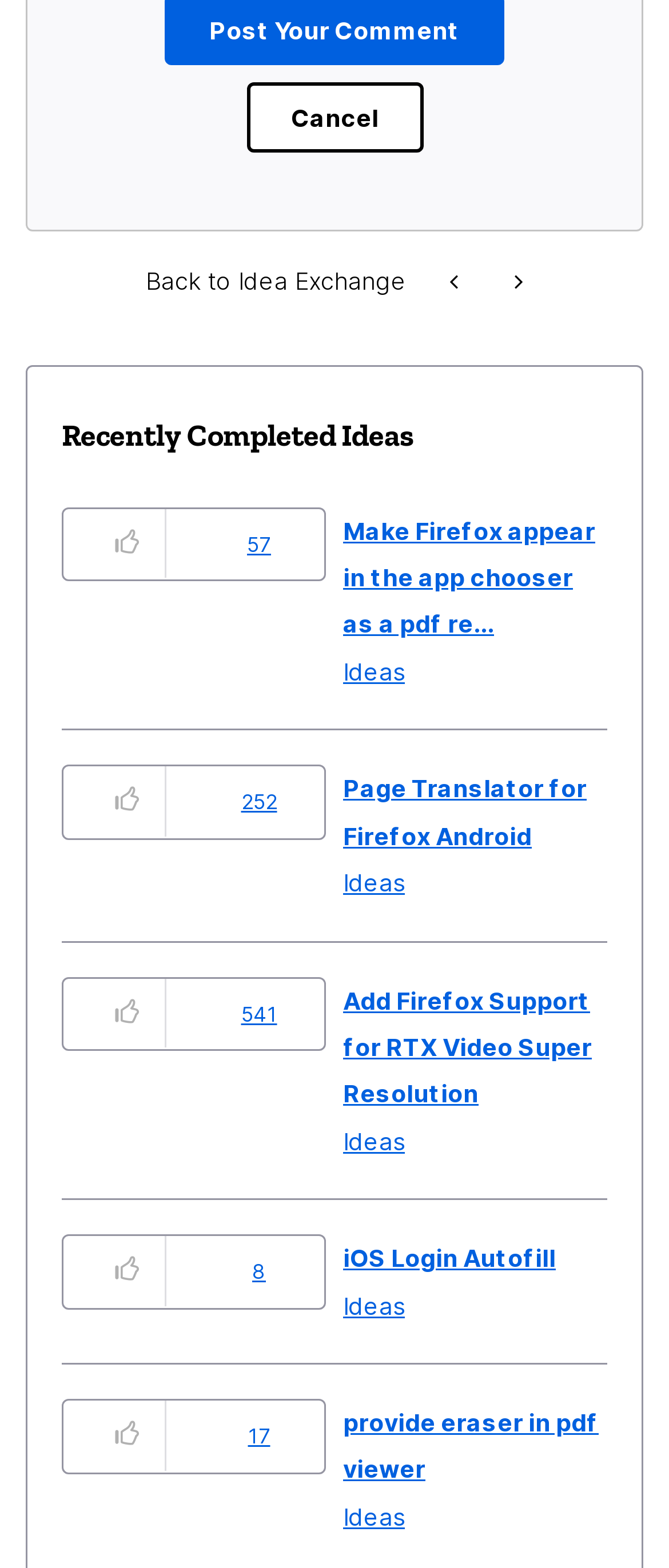Please find the bounding box for the following UI element description. Provide the coordinates in (top-left x, top-left y, bottom-right x, bottom-right y) format, with values between 0 and 1: provide eraser in pdf viewer

[0.513, 0.898, 0.895, 0.946]